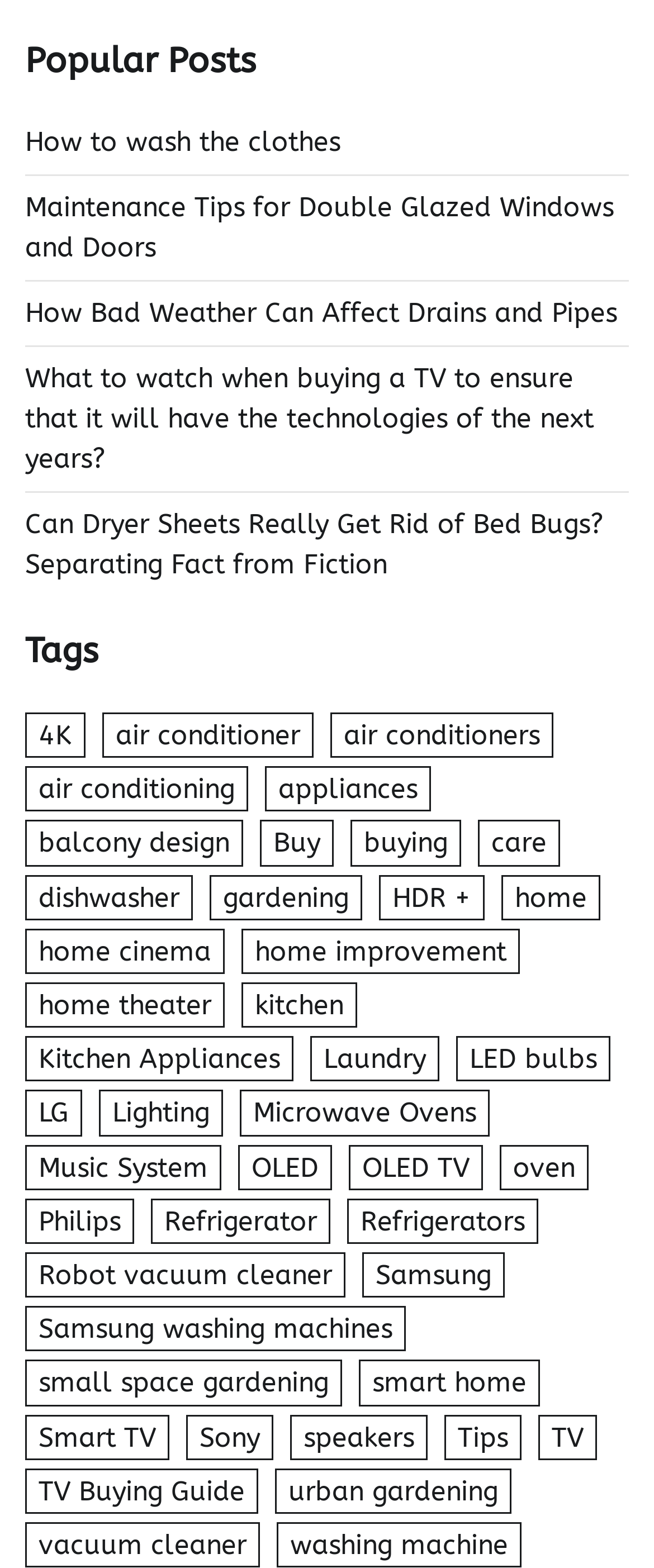Using a single word or phrase, answer the following question: 
What is the category with the second most items?

home